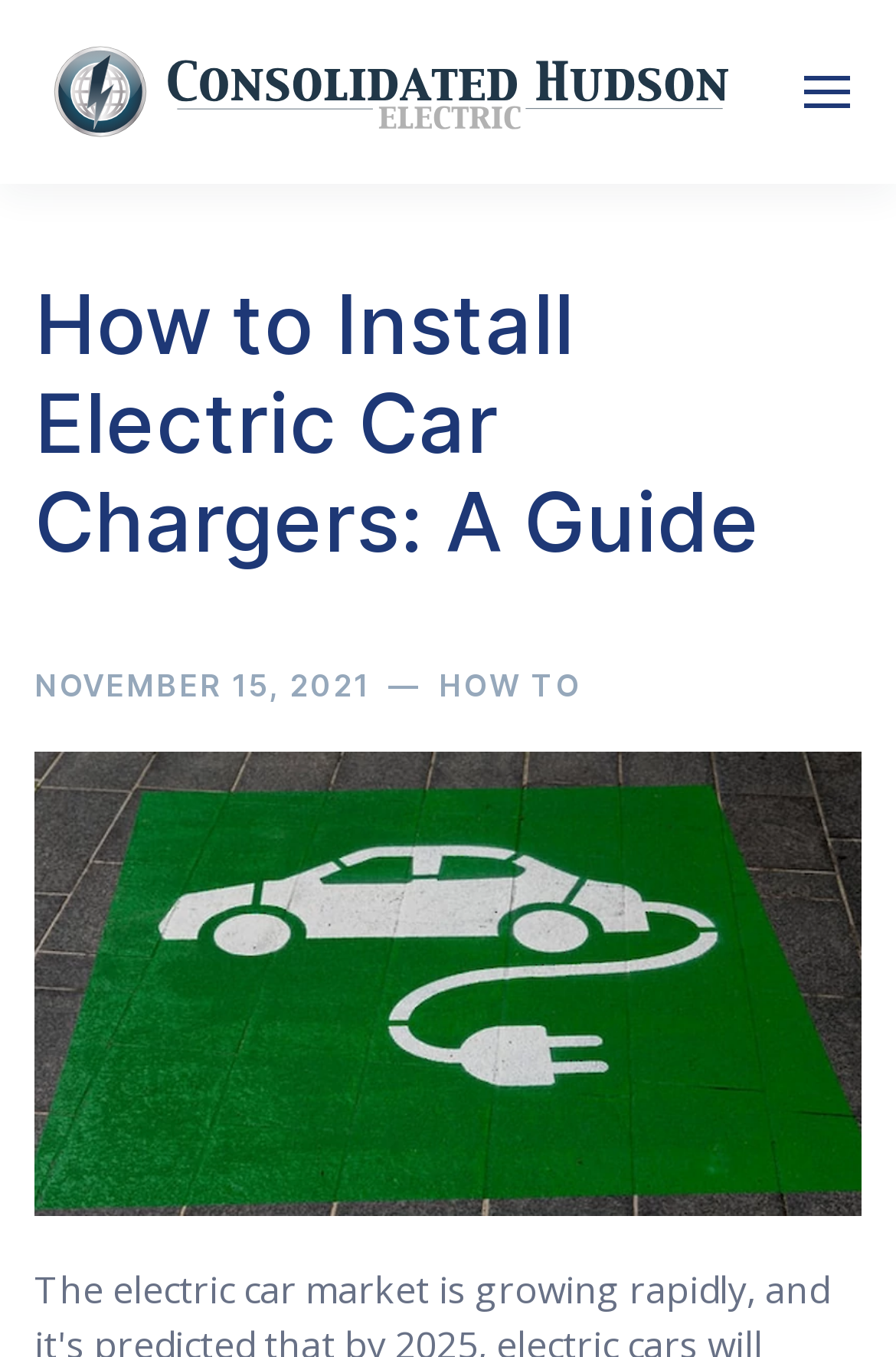How many images are on the top of the webpage?
Please answer using one word or phrase, based on the screenshot.

2